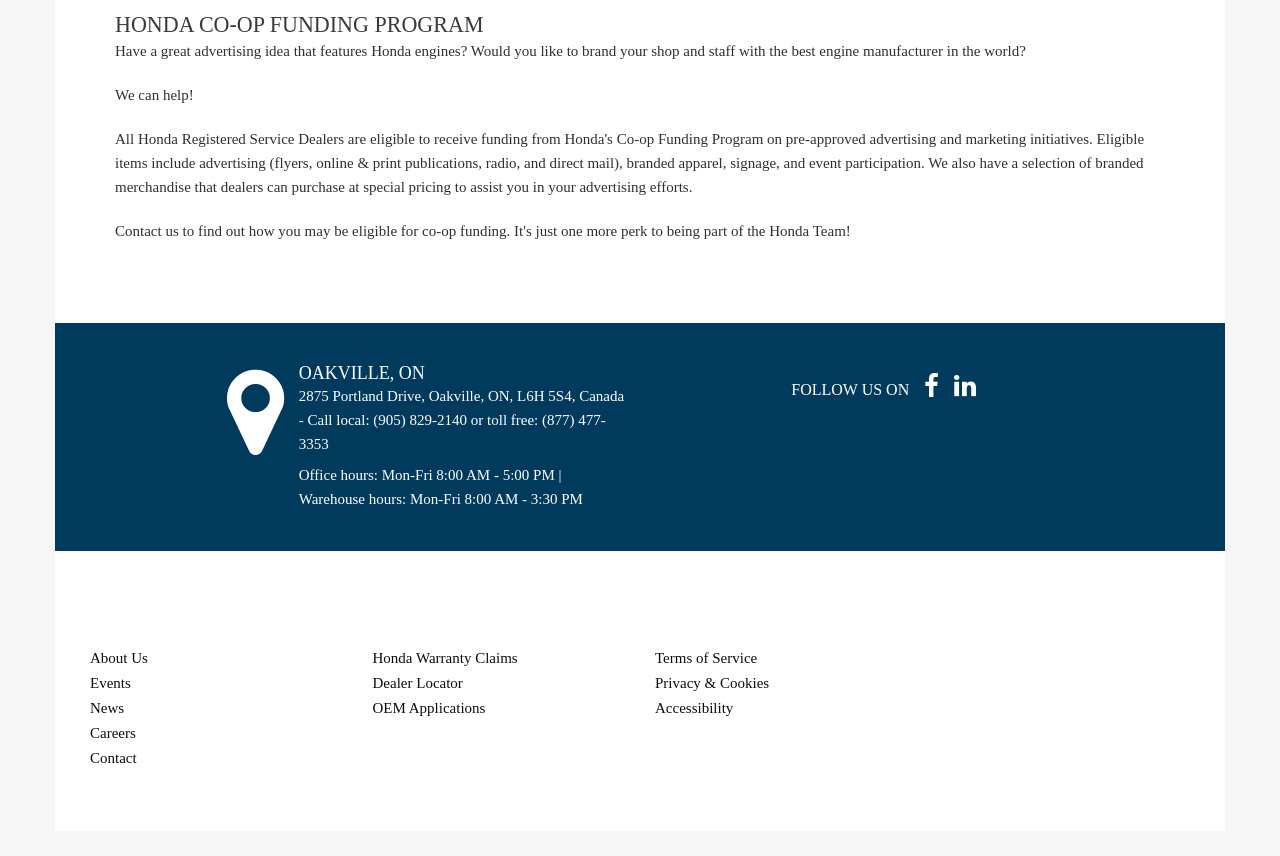Answer the question briefly using a single word or phrase: 
What is the address of the office?

2875 Portland Drive, Oakville, ON, L6H 5S4, Canada